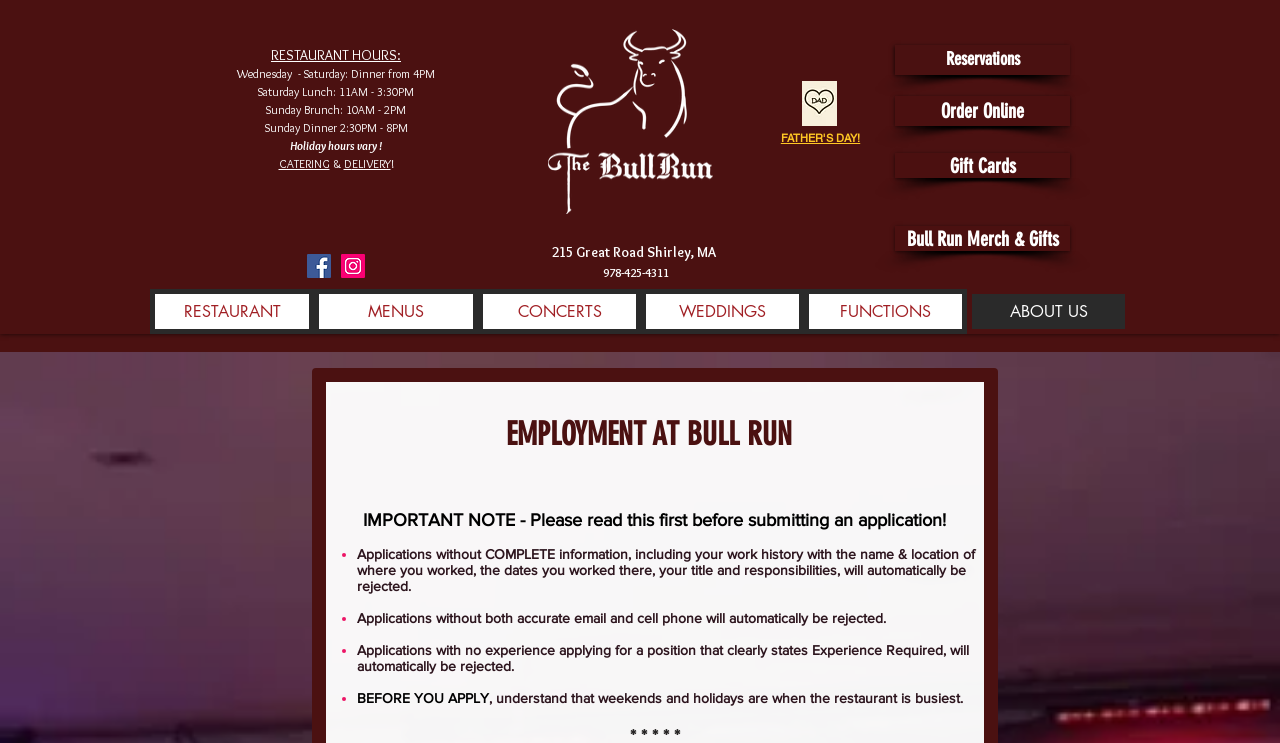Please identify the bounding box coordinates of the region to click in order to complete the task: "Explore employment opportunities". The coordinates must be four float numbers between 0 and 1, specified as [left, top, right, bottom].

[0.286, 0.552, 0.727, 0.595]